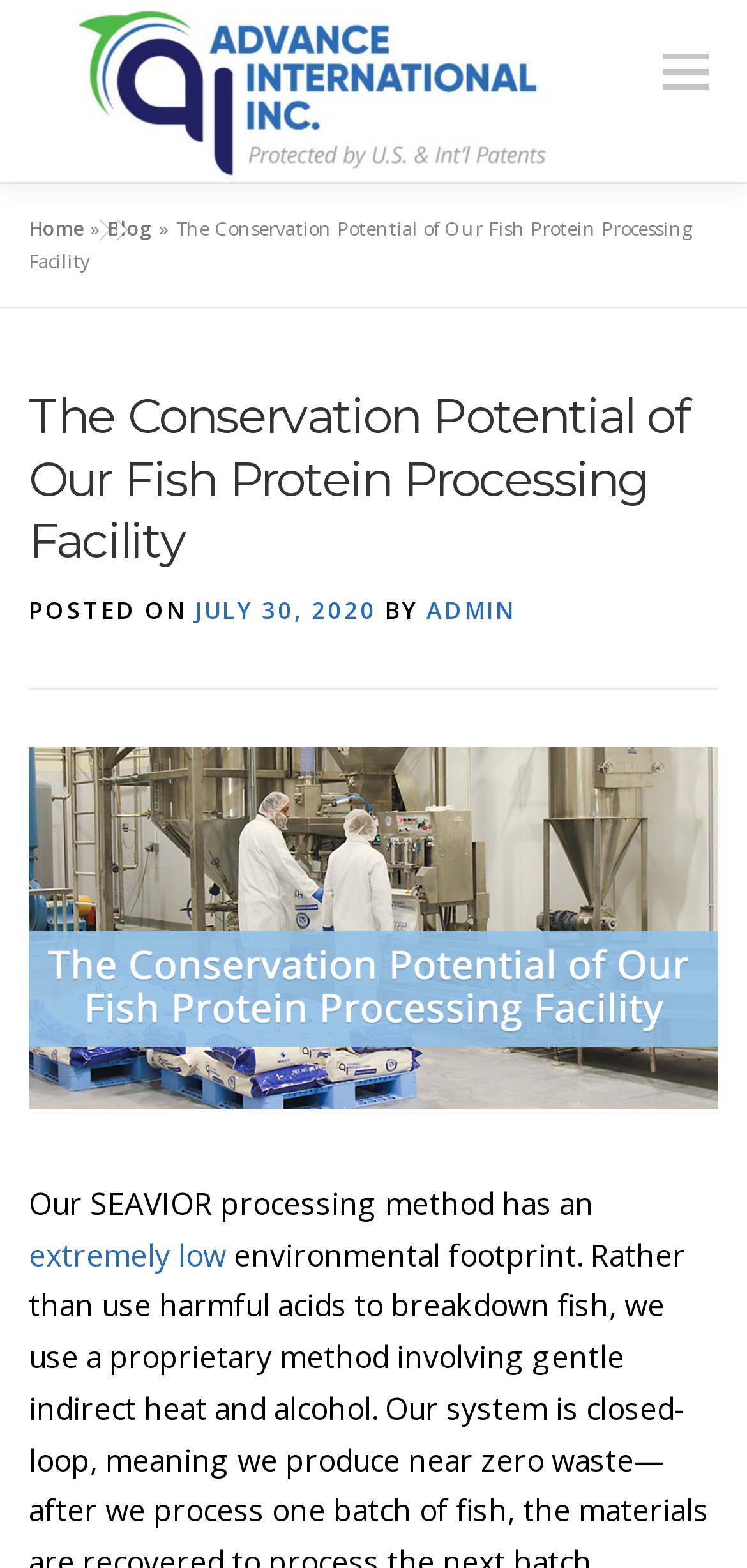Give a concise answer of one word or phrase to the question: 
What is the name of the processing method mentioned?

SEAVIOR